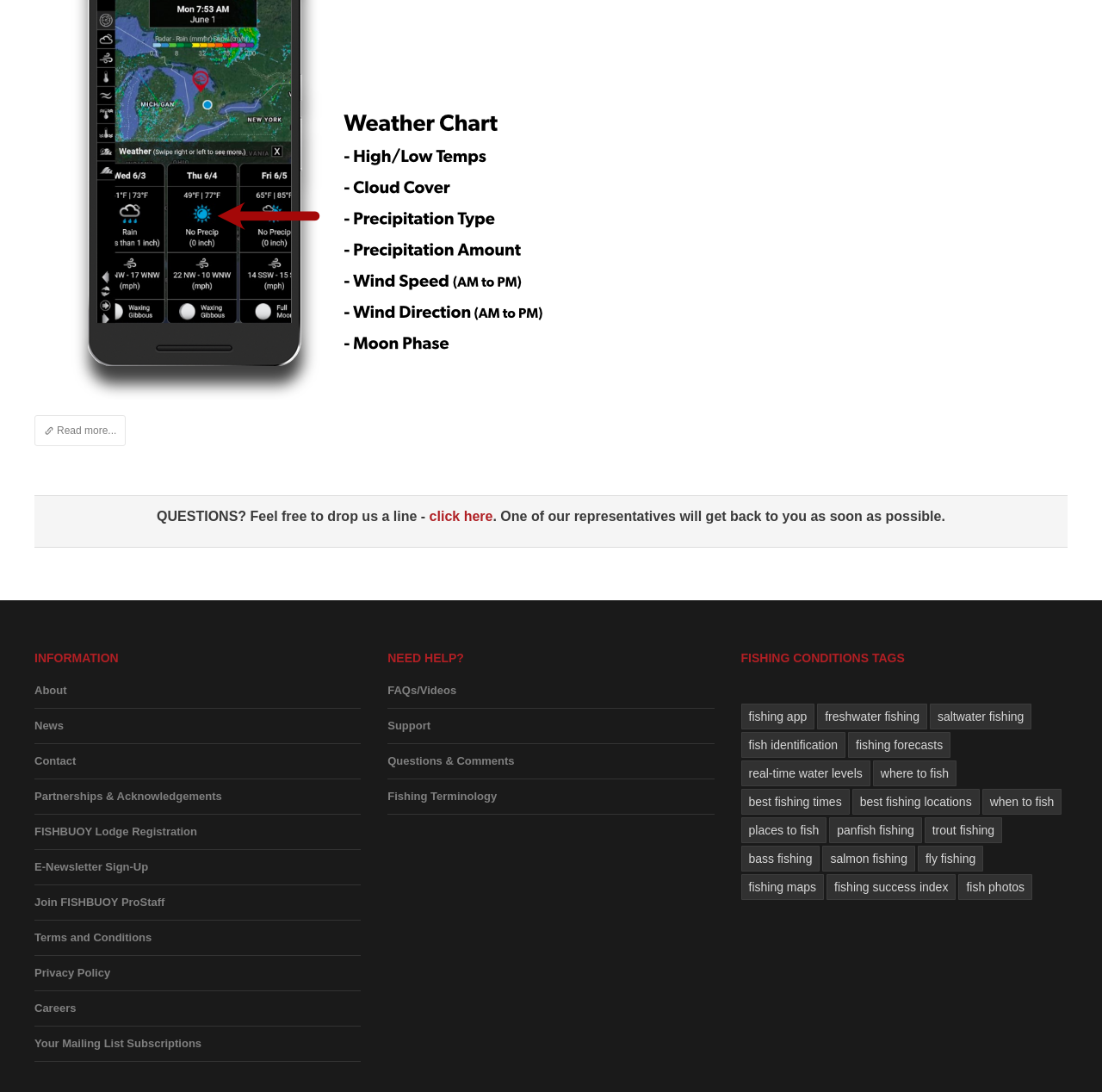What is the last link under 'NEED HELP?'?
Please respond to the question with a detailed and well-explained answer.

I looked at the links under the 'NEED HELP?' heading and found that the last link is 'Fishing Terminology'.